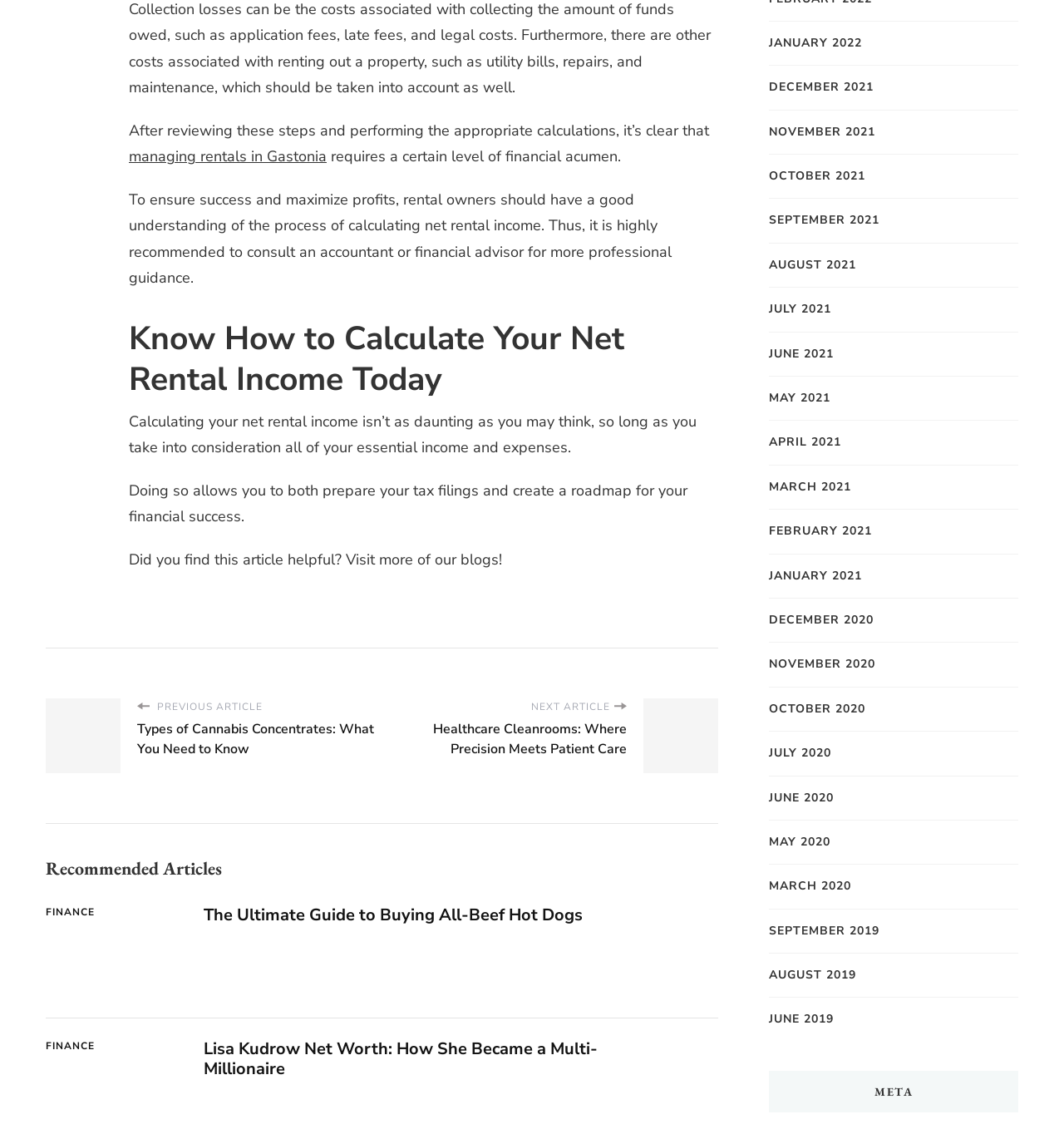Show the bounding box coordinates of the element that should be clicked to complete the task: "Read the article about managing rentals in Gastonia".

[0.121, 0.129, 0.307, 0.147]